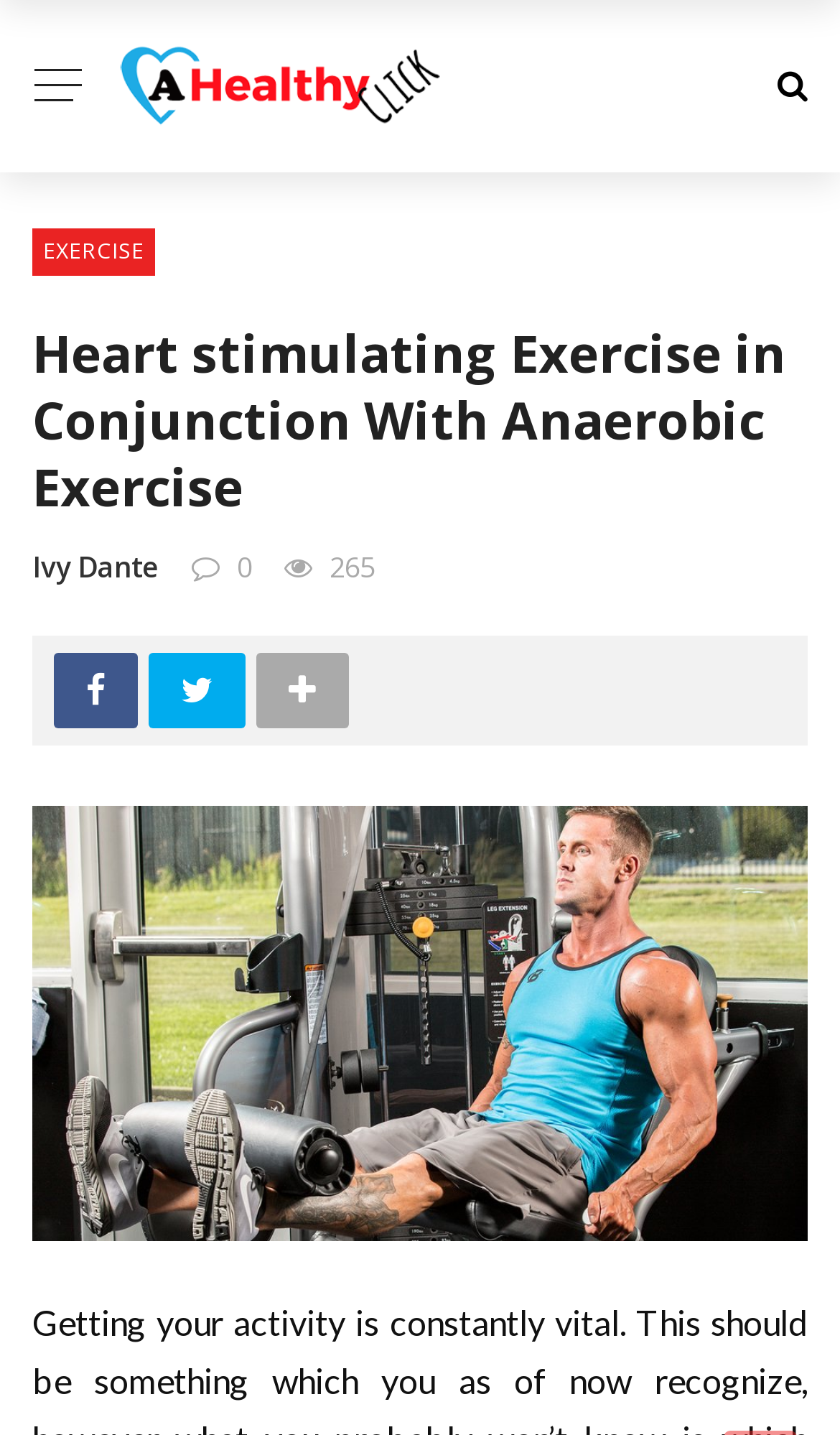What is the number next to the author's name?
Please respond to the question with as much detail as possible.

The number next to the author's name, 'Ivy Dante', is 265, which is a static text element located near the author's name.